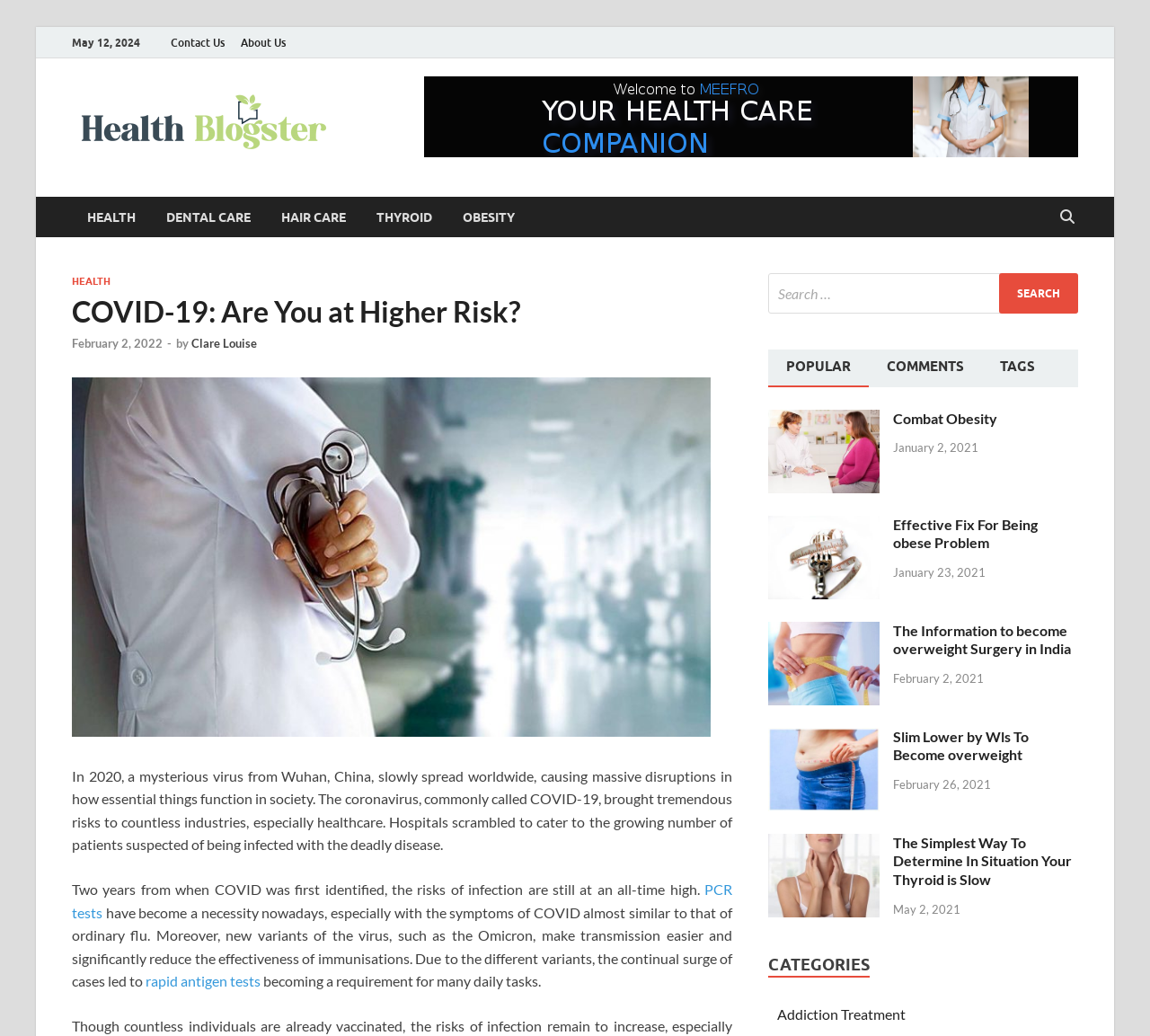Please provide a comprehensive answer to the question based on the screenshot: What is the date of the latest article?

I found the latest article by looking at the header section of the webpage, where it says 'COVID-19: Are You at Higher Risk?' and below it, there is a date 'February 2, 2022' which indicates the date of the latest article.